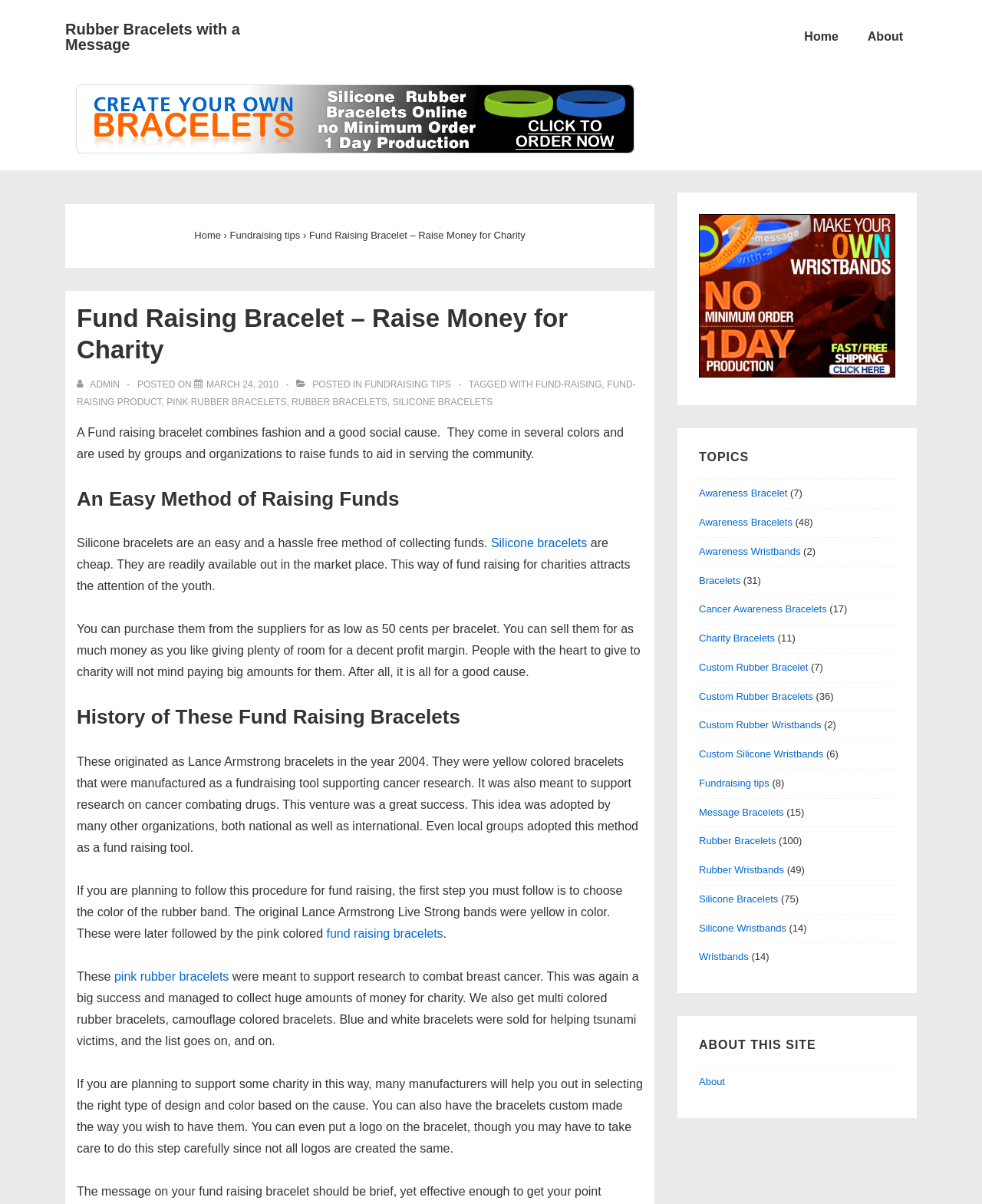Based on the image, please elaborate on the answer to the following question:
What is the main purpose of silicone bracelets?

According to the webpage, silicone bracelets are used as a fundraising tool to raise money for charity. They are an easy and hassle-free method of collecting funds, and people with a heart to give to charity will not mind paying big amounts for them.